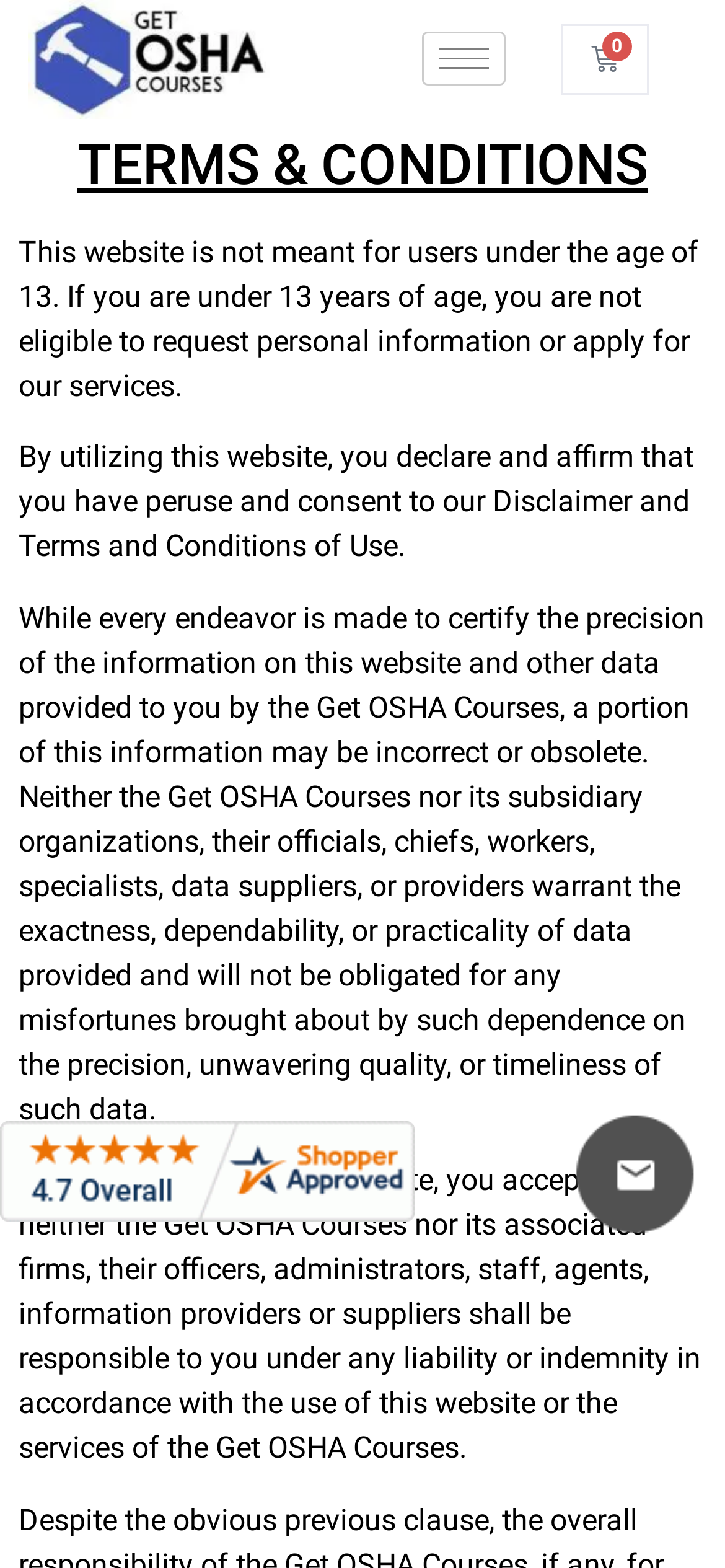Provide a thorough and detailed response to the question by examining the image: 
What is the purpose of this website?

Based on the webpage content, it appears that the website is dedicated to providing online training and certification for OSHA (Occupational Safety and Health Administration) courses. The website has a heading 'TERMS & CONDITIONS - OSHA Online Training And Certification - GET OSHA COURSES' and provides information about the terms and conditions of using the website, which suggests that the website is focused on providing OSHA-related services.